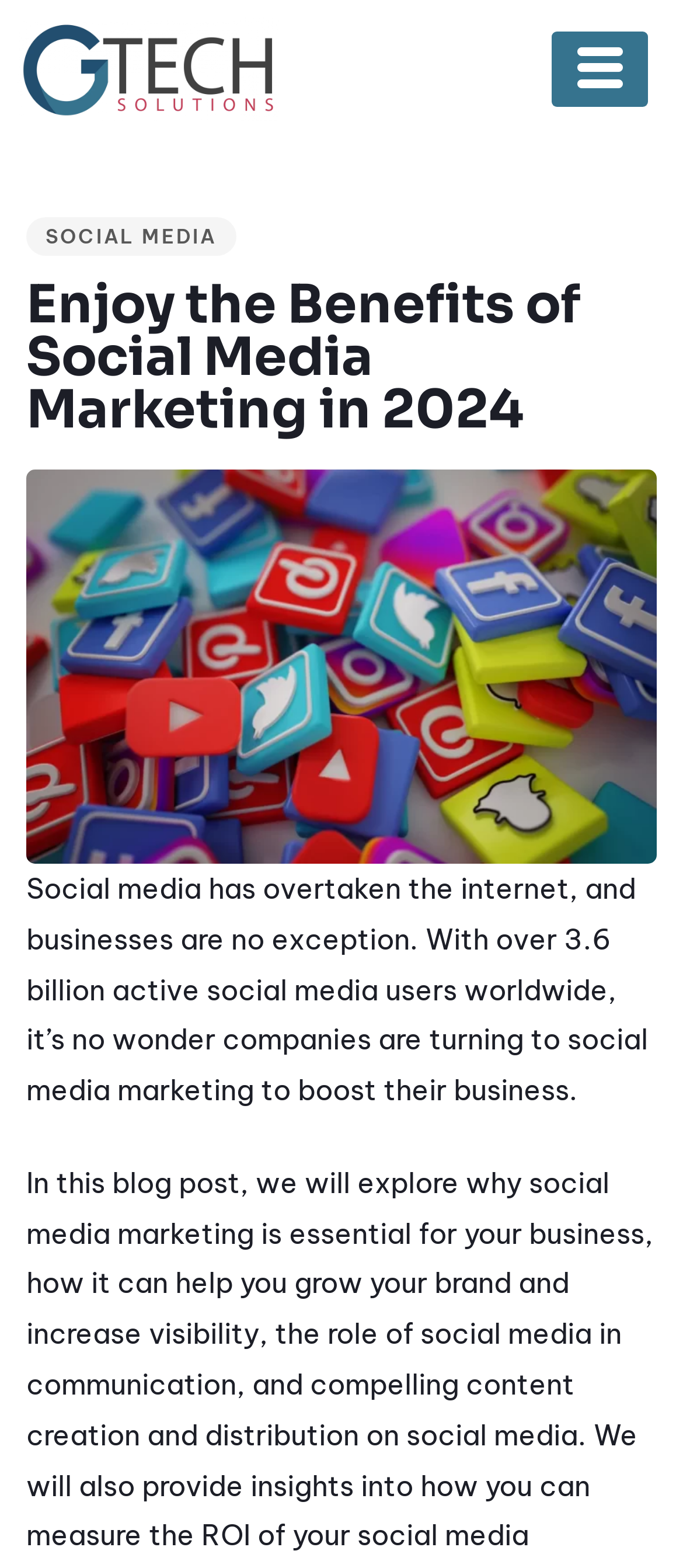What is the logo of the company?
Using the visual information, answer the question in a single word or phrase.

G-tech Sol